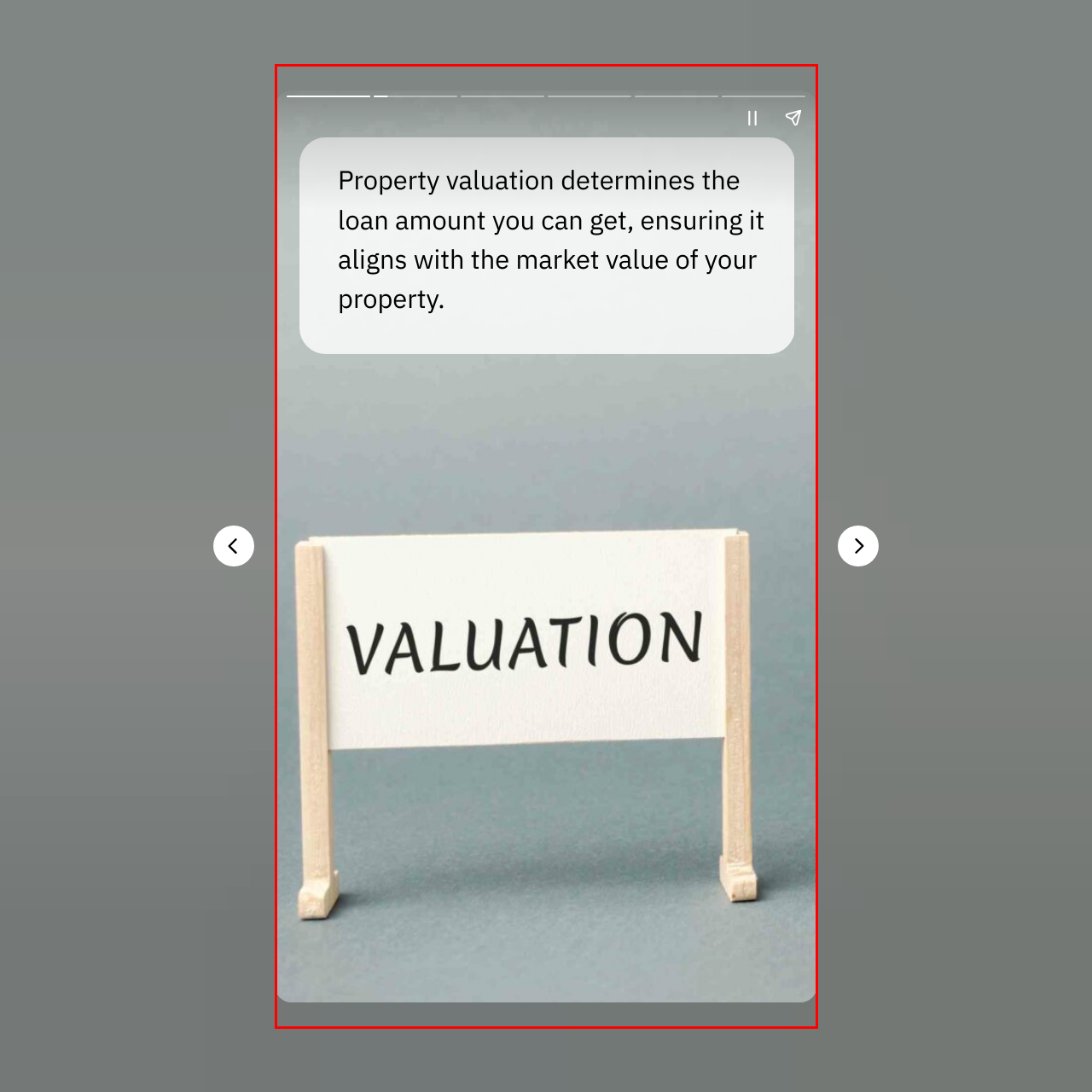What is the purpose of proper valuation in financial dealings?
Observe the image within the red bounding box and generate a detailed answer, ensuring you utilize all relevant visual cues.

Proper valuation ensures alignment with the market value of your property, a crucial factor for potential borrowers and lenders alike. This is emphasized by the informative text accompanying the image, which highlights the importance of accurate property assessment in financial dealings.